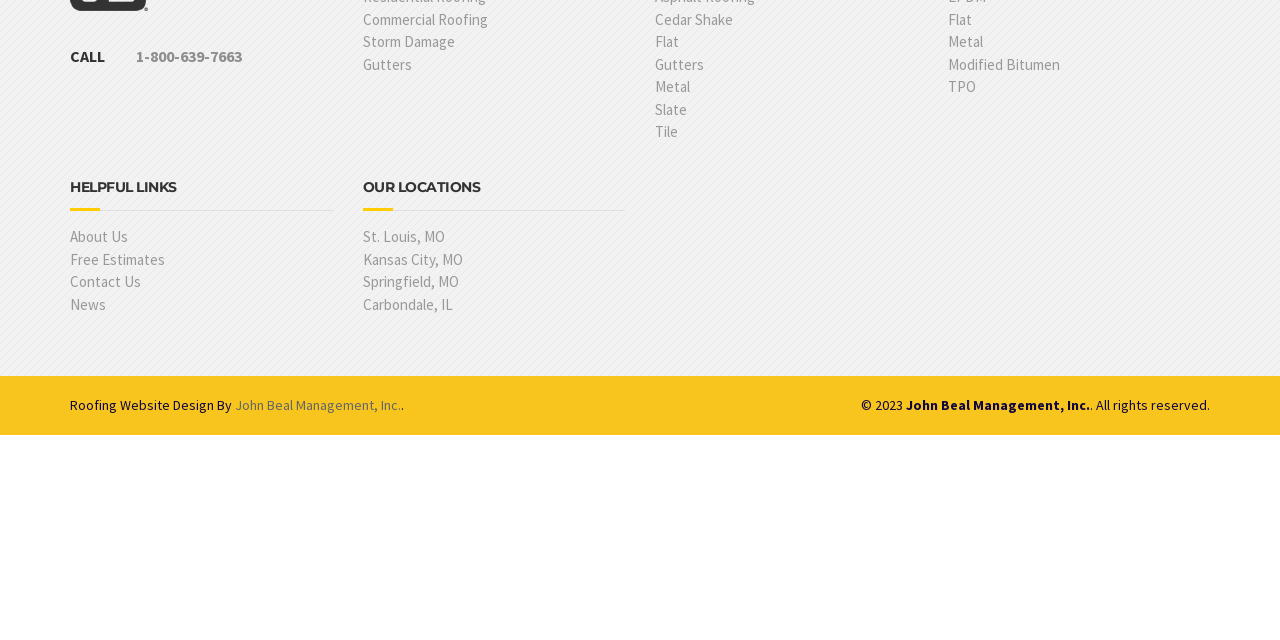Given the following UI element description: "Contact Us", find the bounding box coordinates in the webpage screenshot.

[0.055, 0.424, 0.26, 0.459]